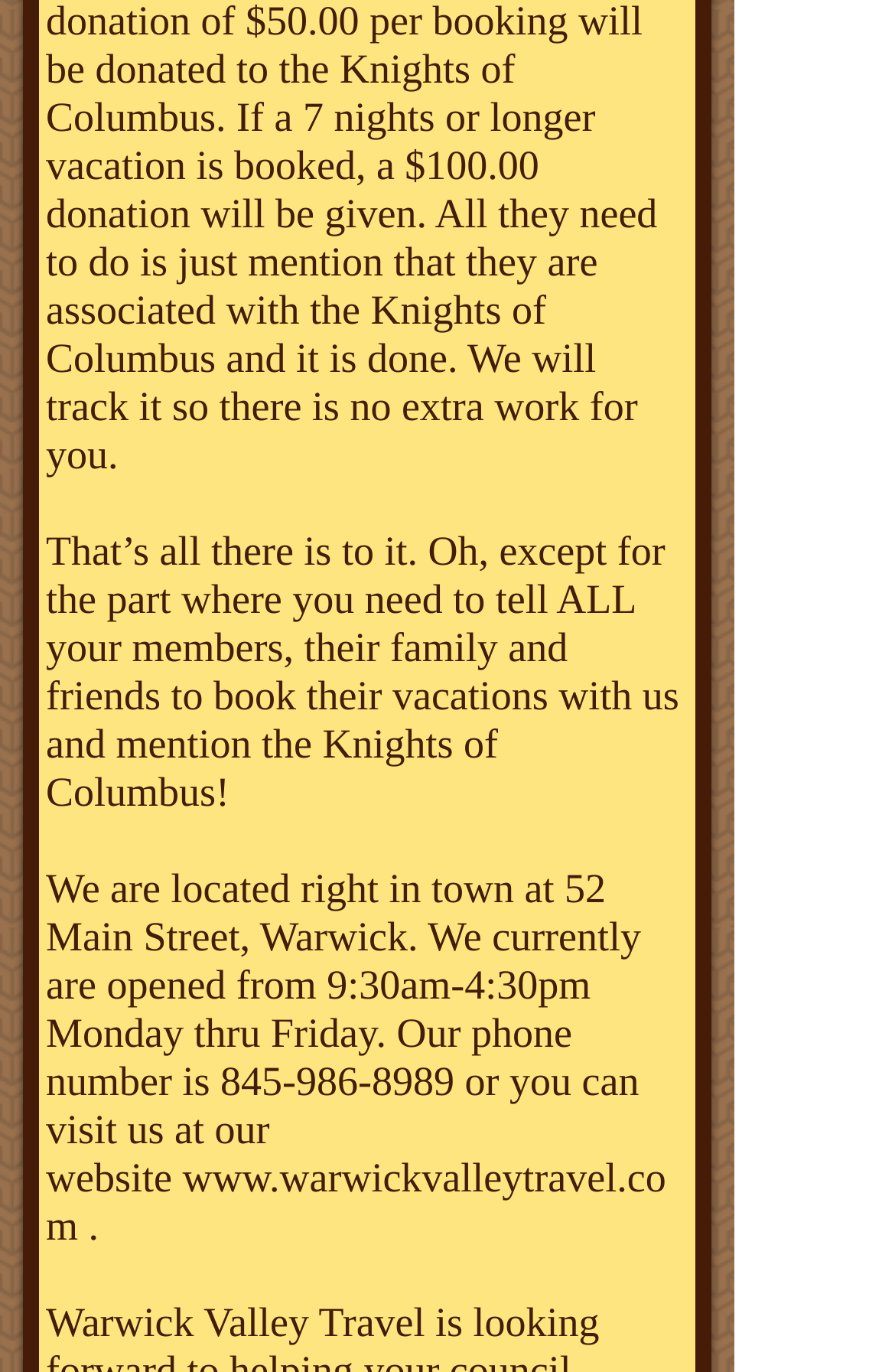Identify the bounding box coordinates for the UI element described as follows: "845-986-8989". Ensure the coordinates are four float numbers between 0 and 1, formatted as [left, top, right, bottom].

[0.246, 0.771, 0.508, 0.805]